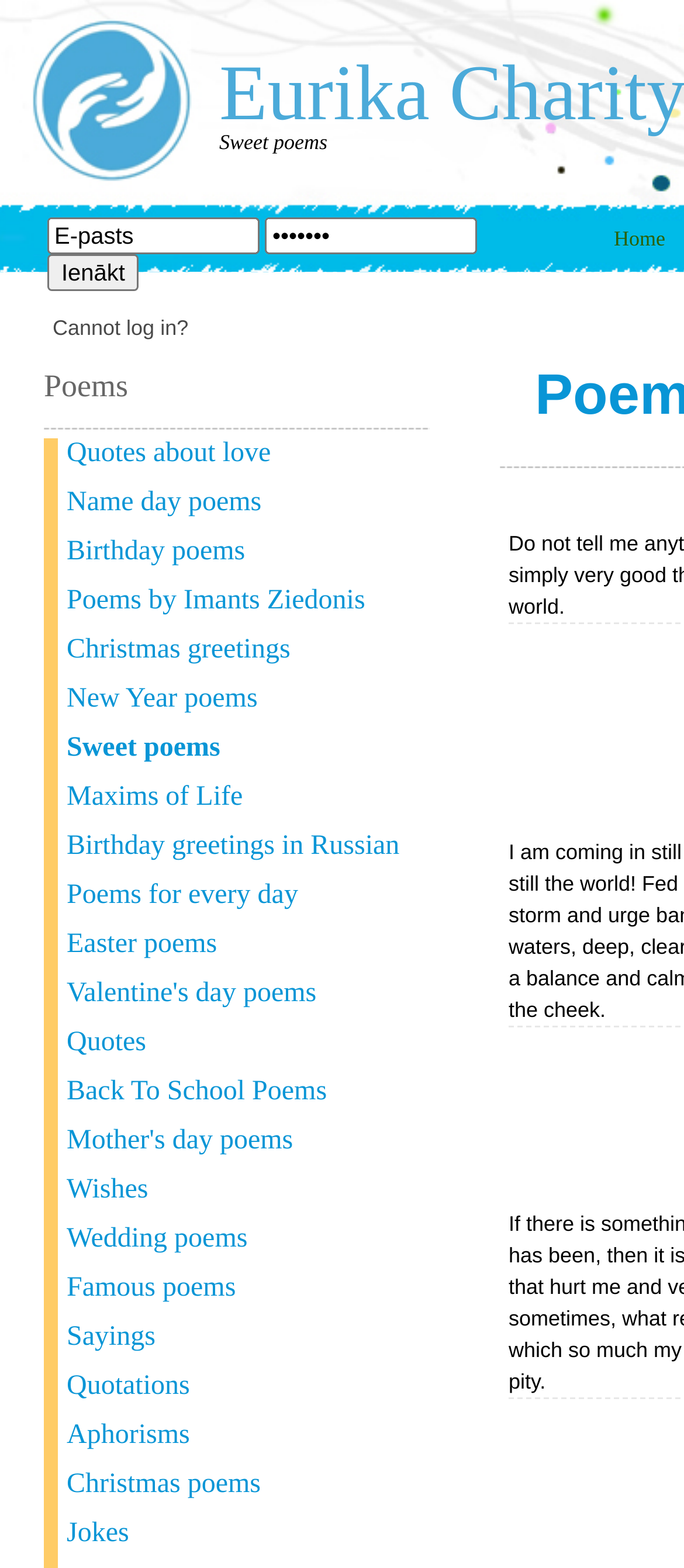Determine the bounding box coordinates for the area that needs to be clicked to fulfill this task: "View poems". The coordinates must be given as four float numbers between 0 and 1, i.e., [left, top, right, bottom].

[0.064, 0.236, 0.628, 0.256]